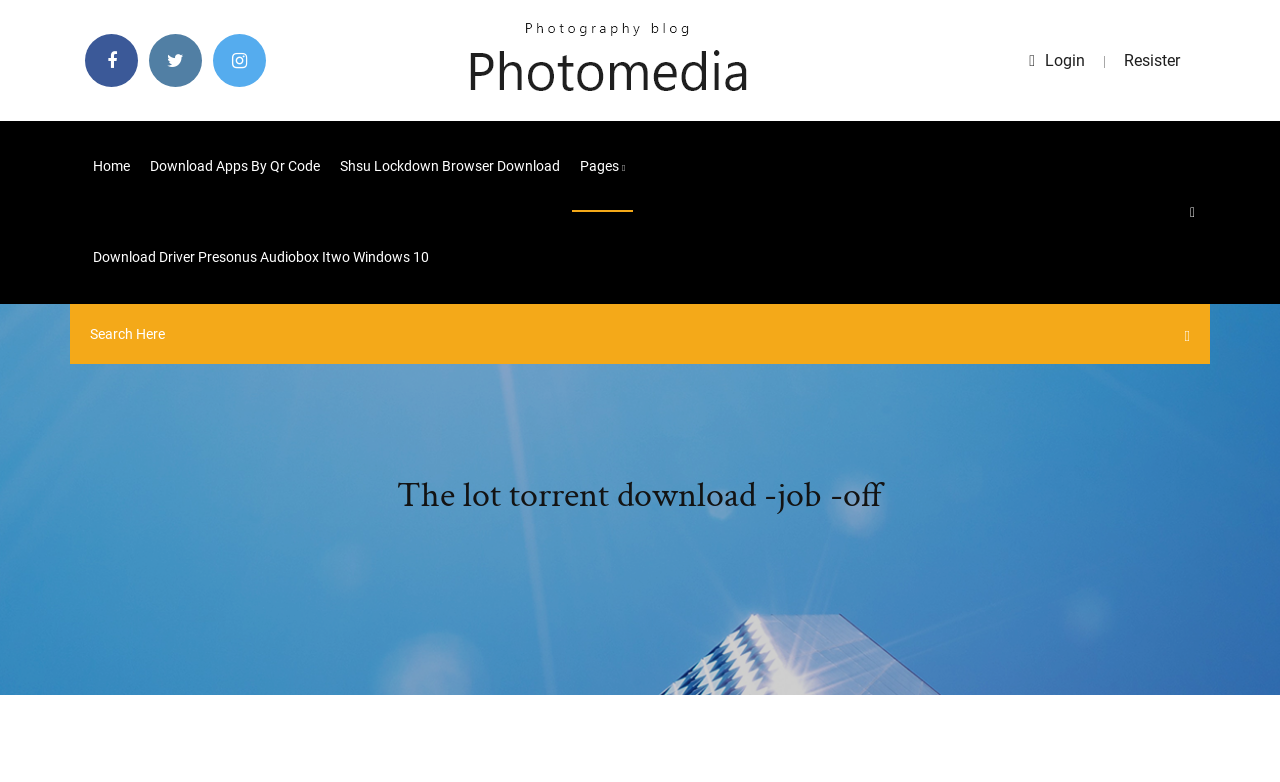Please locate the bounding box coordinates of the region I need to click to follow this instruction: "Visit the bestdocsejjijvs.netlify.app website".

[0.363, 0.064, 0.587, 0.088]